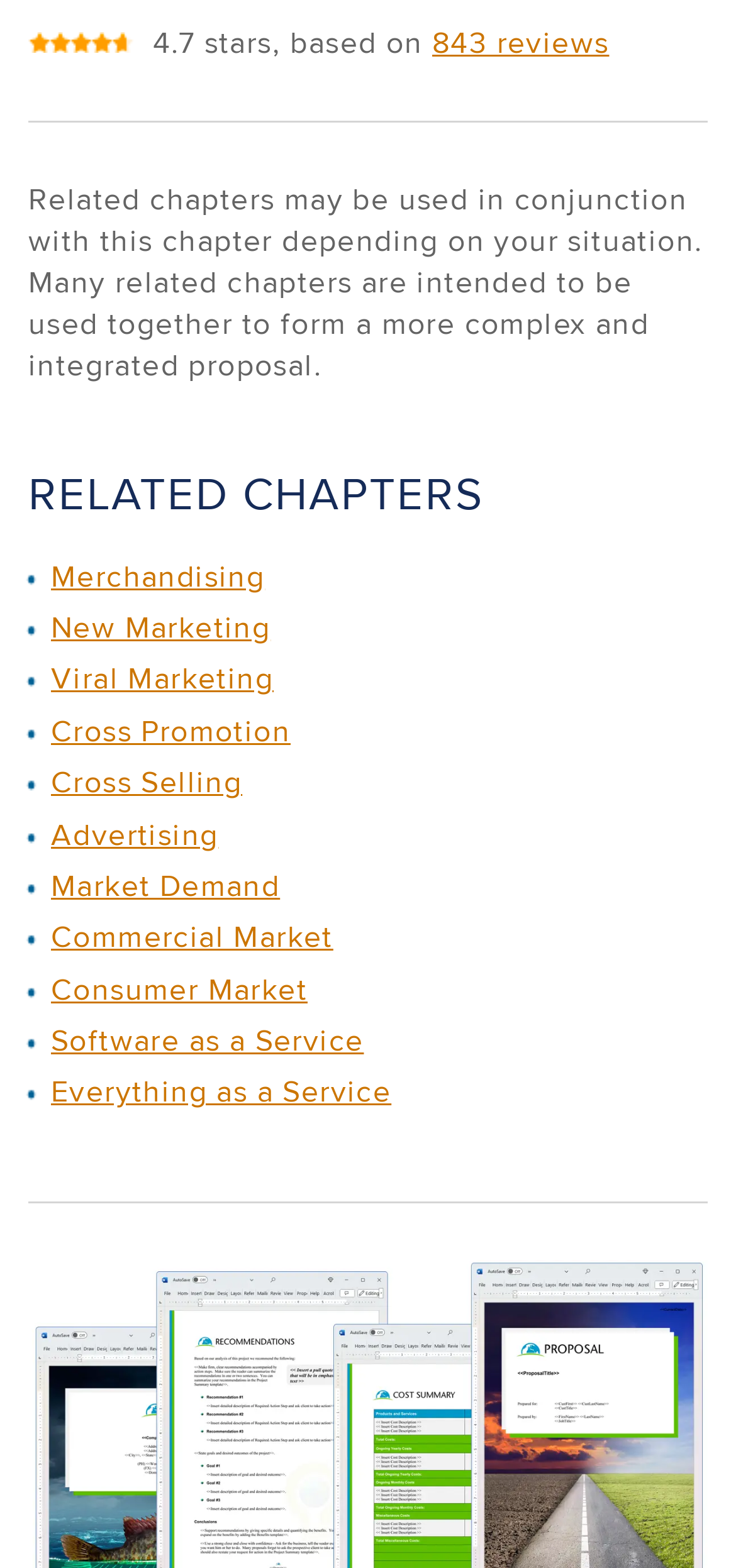How many related chapters are listed?
Please provide a comprehensive answer based on the information in the image.

The webpage lists 10 related chapters, including Merchandising, New Marketing, Viral Marketing, Cross Promotion, Cross Selling, Advertising, Market Demand, Commercial Market, Consumer Market, and Software as a Service.